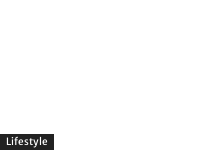Describe all the elements in the image with great detail.

The image displays a prominent heading labeled "Lifestyle," suggesting a focus on topics related to personal well-being, interests, and personal development. It invites viewers to explore various aspects of lifestyle choices and trends. This could encompass articles about health, travel, hobbies, or personal stories, aimed at engaging an audience interested in enhancing their everyday experiences. The clear and bold design emphasizes the importance of the lifestyle category, encouraging readers to delve deeper into the content offered.